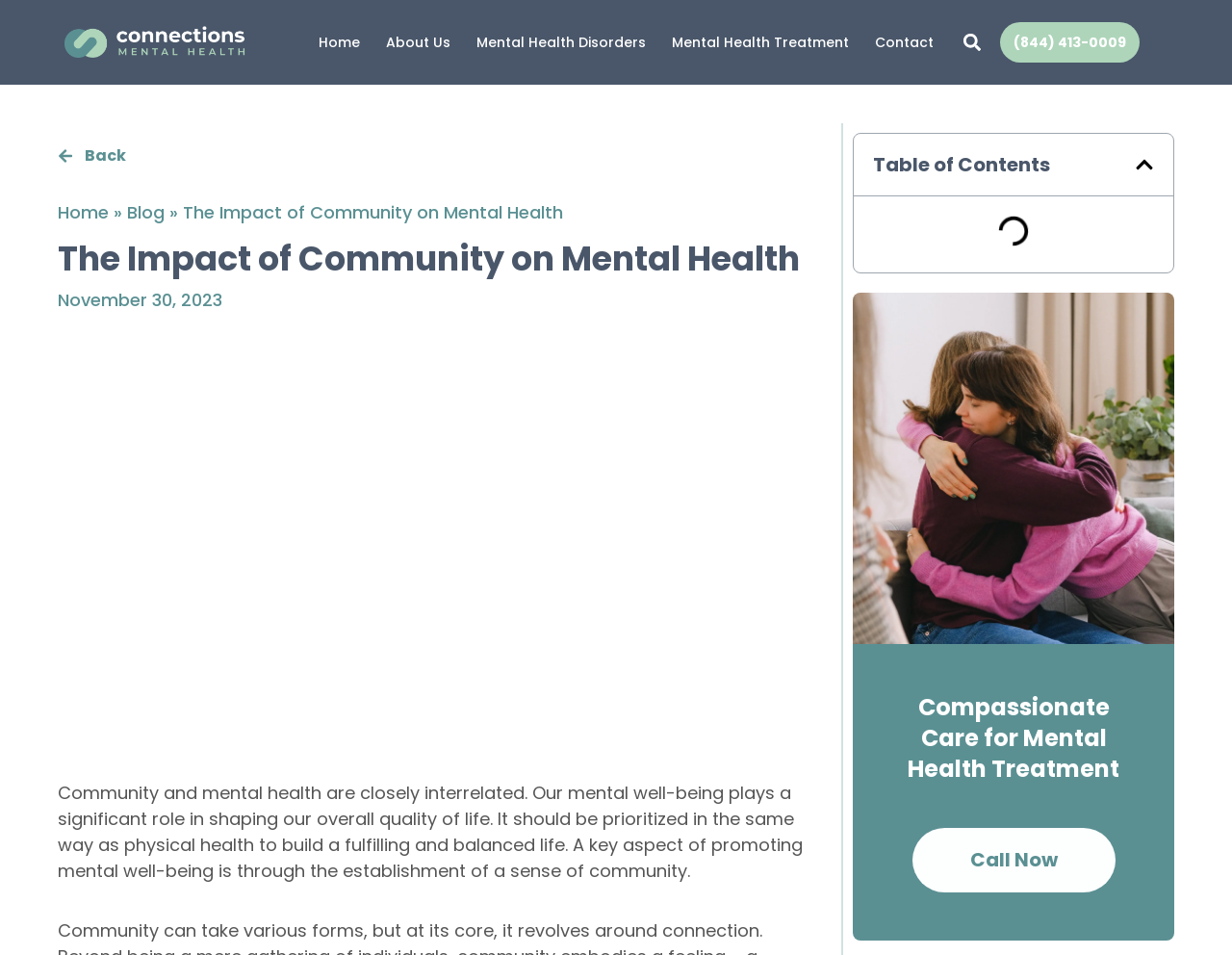Highlight the bounding box coordinates of the region I should click on to meet the following instruction: "Search for something".

[0.776, 0.028, 0.802, 0.061]